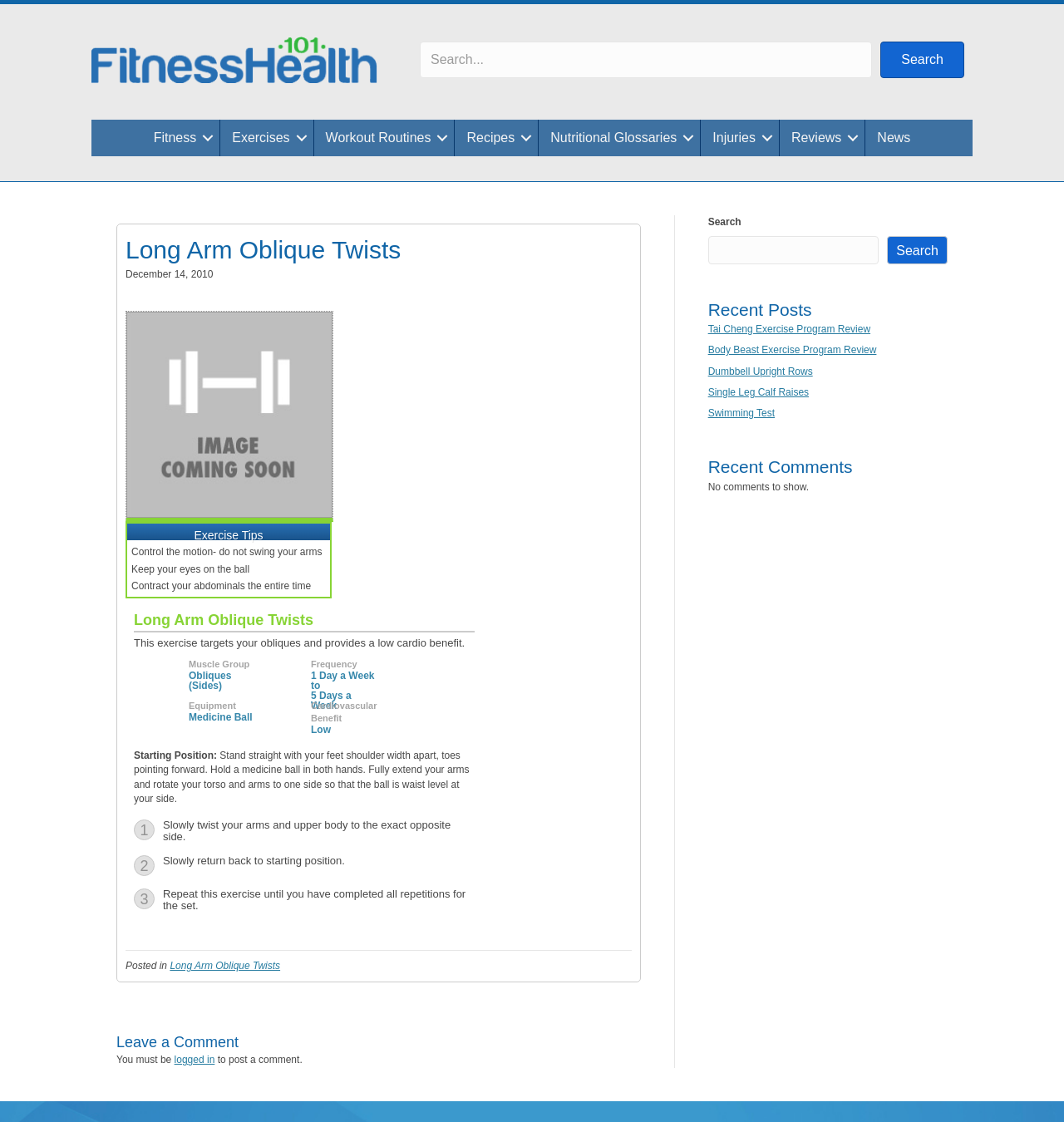Pinpoint the bounding box coordinates of the area that should be clicked to complete the following instruction: "Search for recent posts". The coordinates must be given as four float numbers between 0 and 1, i.e., [left, top, right, bottom].

[0.665, 0.192, 0.891, 0.236]